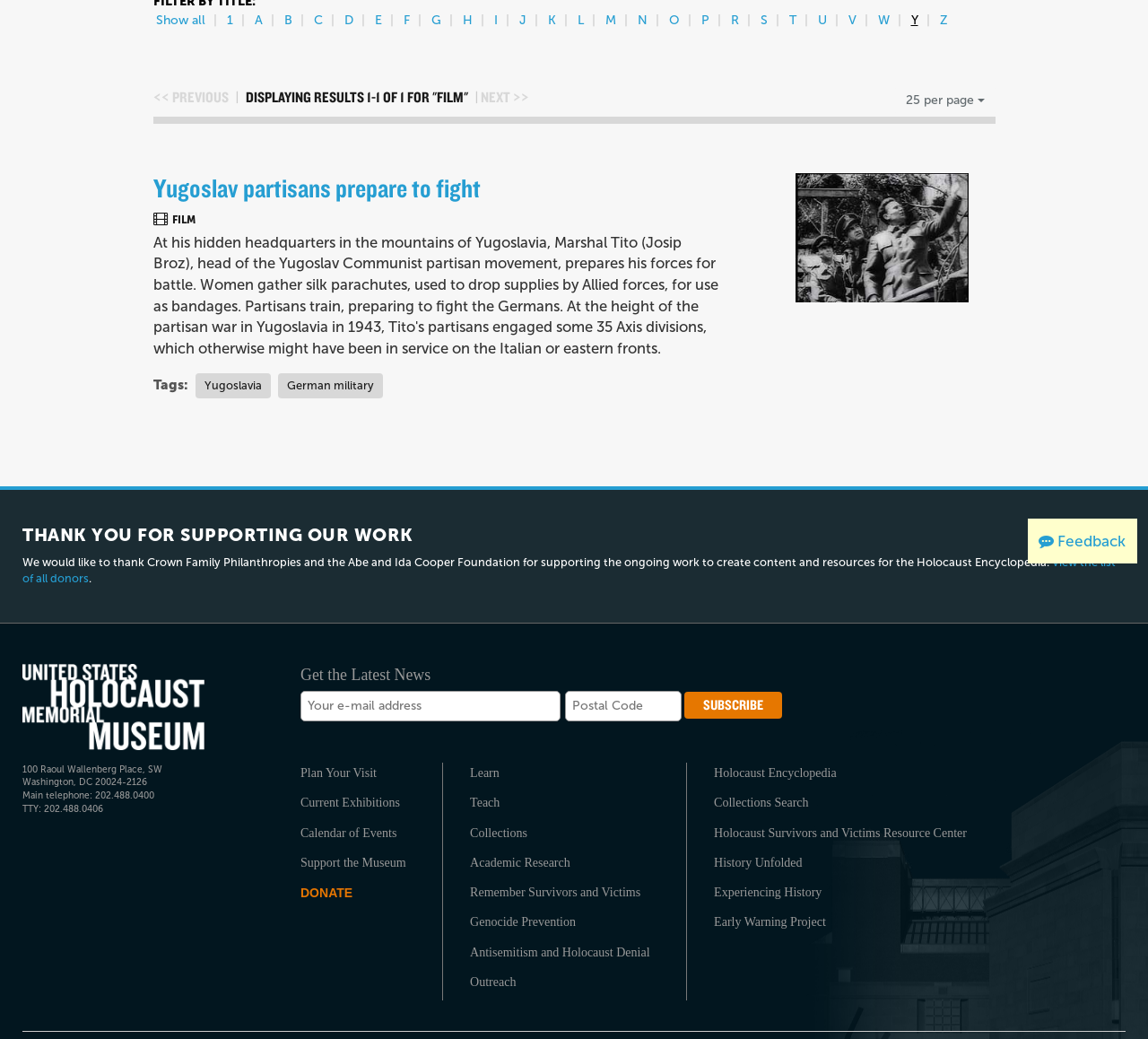Locate the bounding box of the UI element described in the following text: "Remember Survivors and Victims".

[0.409, 0.849, 0.574, 0.87]